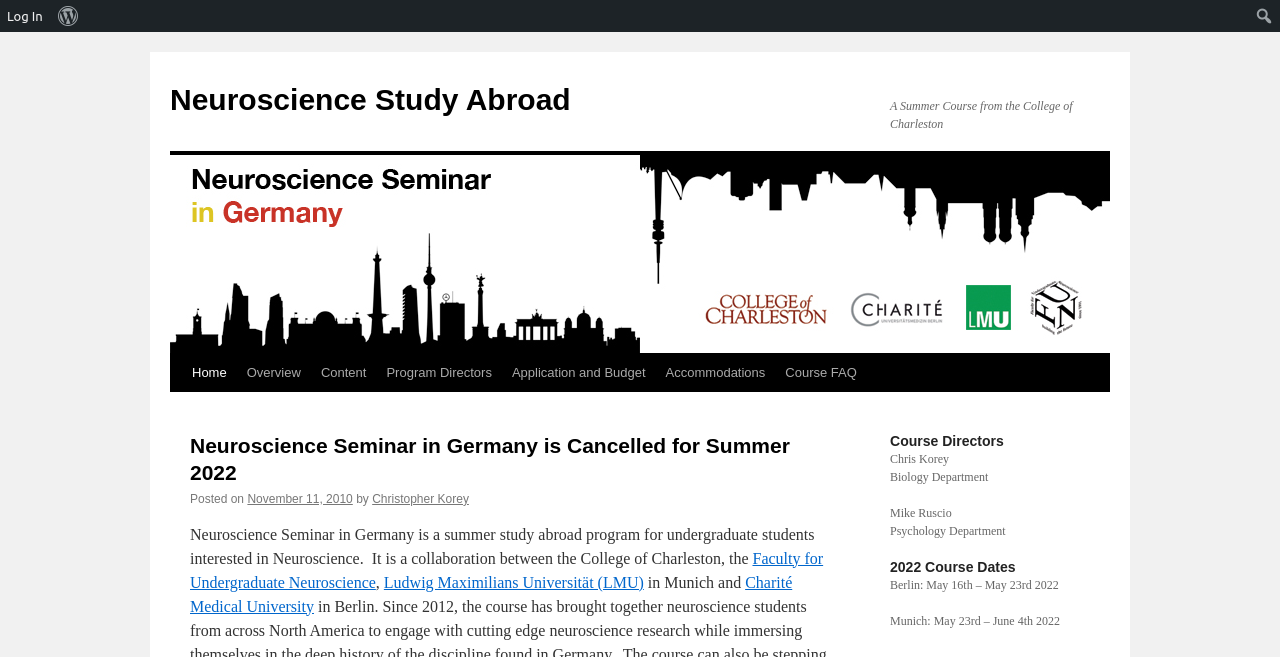Using the element description: "Faculty for Undergraduate Neuroscience", determine the bounding box coordinates for the specified UI element. The coordinates should be four float numbers between 0 and 1, [left, top, right, bottom].

[0.148, 0.837, 0.643, 0.899]